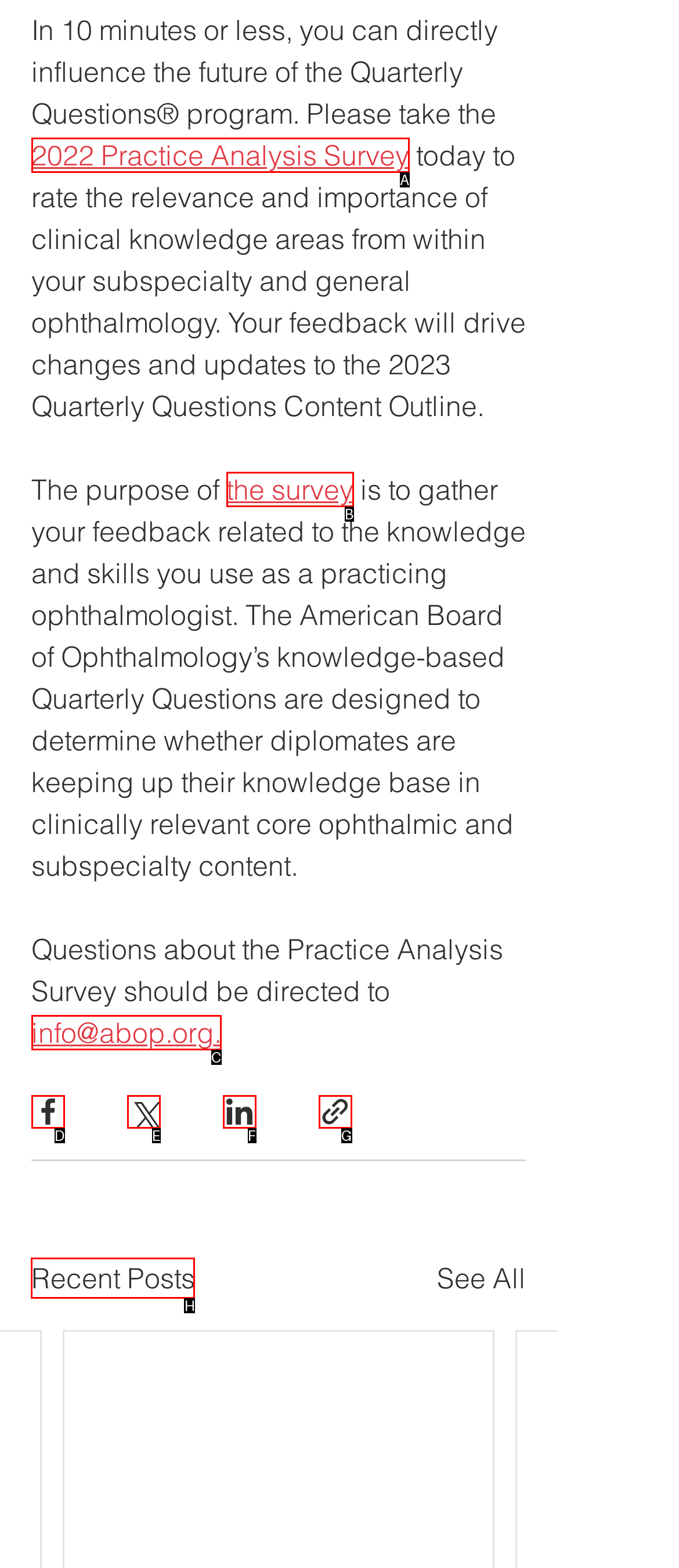Determine the letter of the element to click to accomplish this task: View recent posts. Respond with the letter.

H